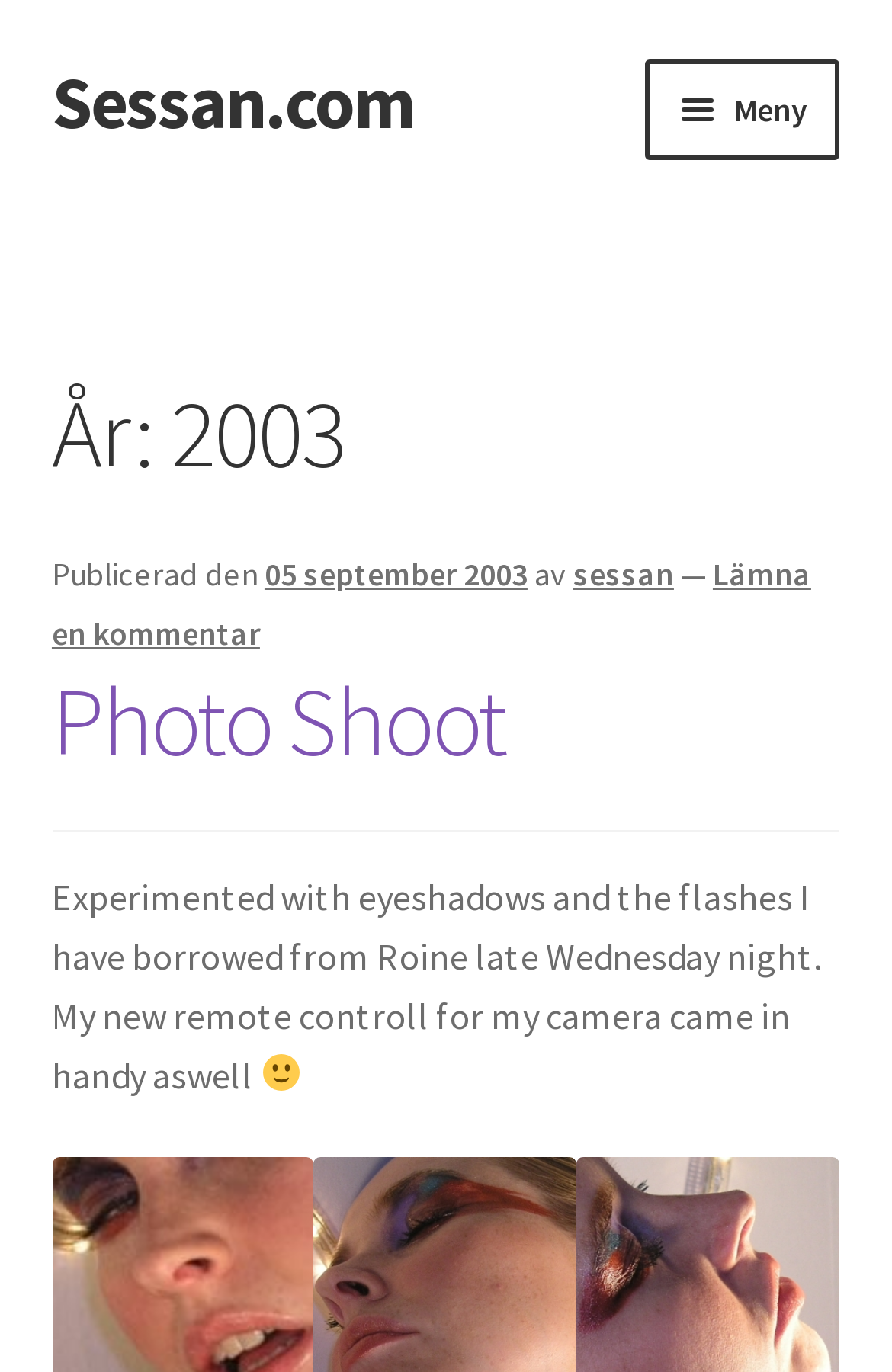Identify the bounding box coordinates of the clickable section necessary to follow the following instruction: "Click the 'Menu Trigger' button". The coordinates should be presented as four float numbers from 0 to 1, i.e., [left, top, right, bottom].

None